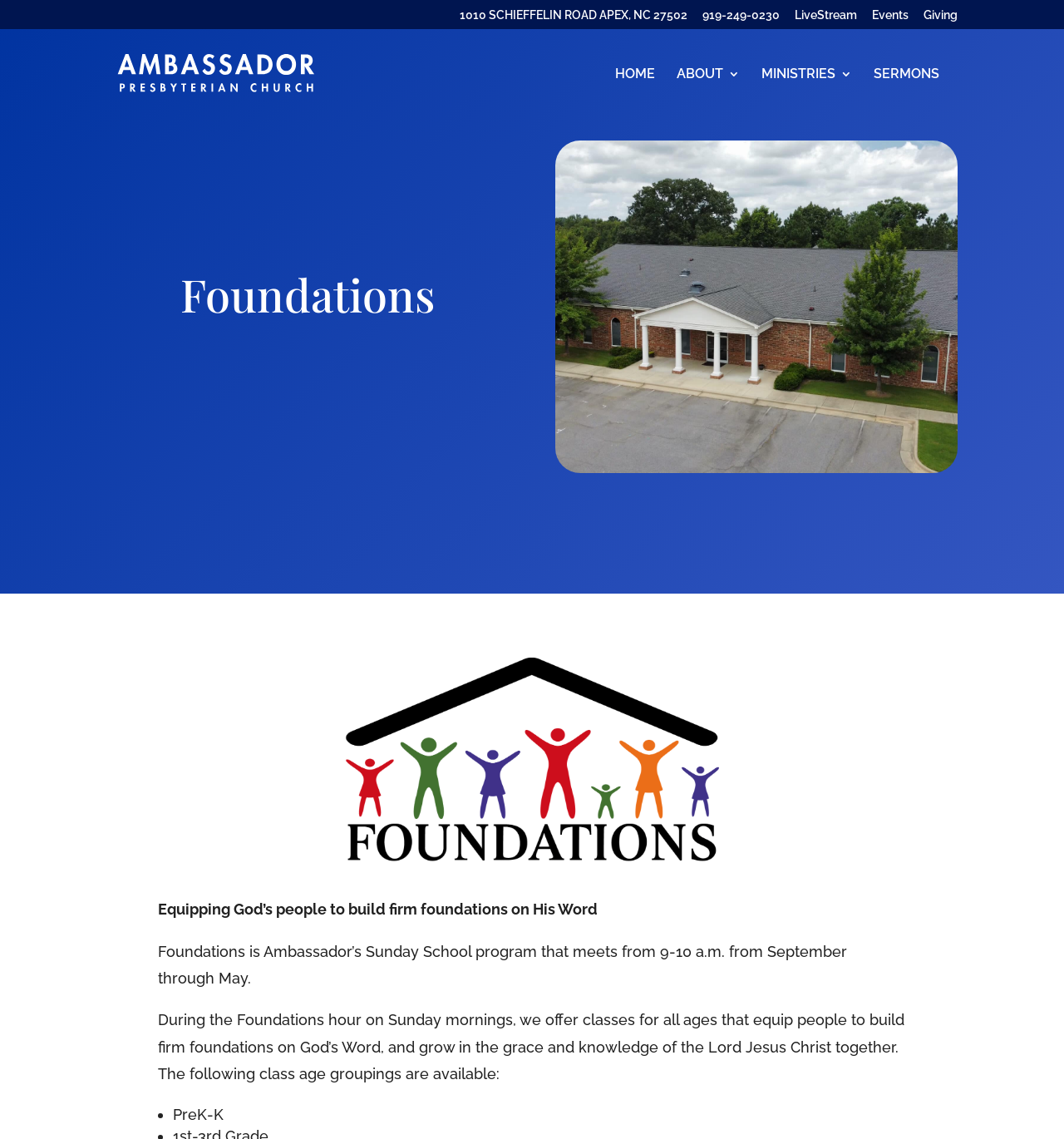What time does the Foundations program meet?
Respond to the question with a single word or phrase according to the image.

9-10 a.m.